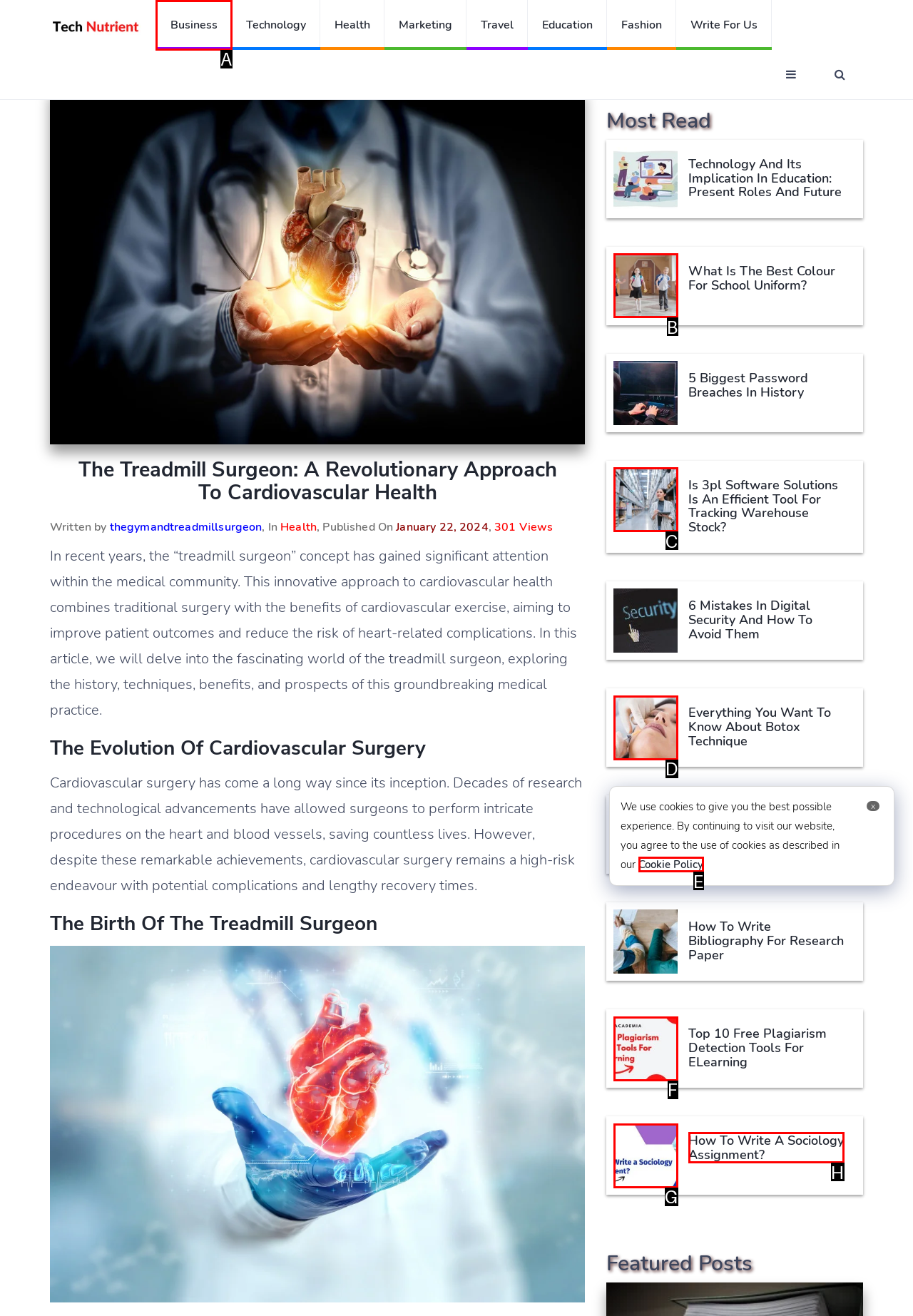Select the HTML element that matches the description: Cookie Policy
Respond with the letter of the correct choice from the given options directly.

E